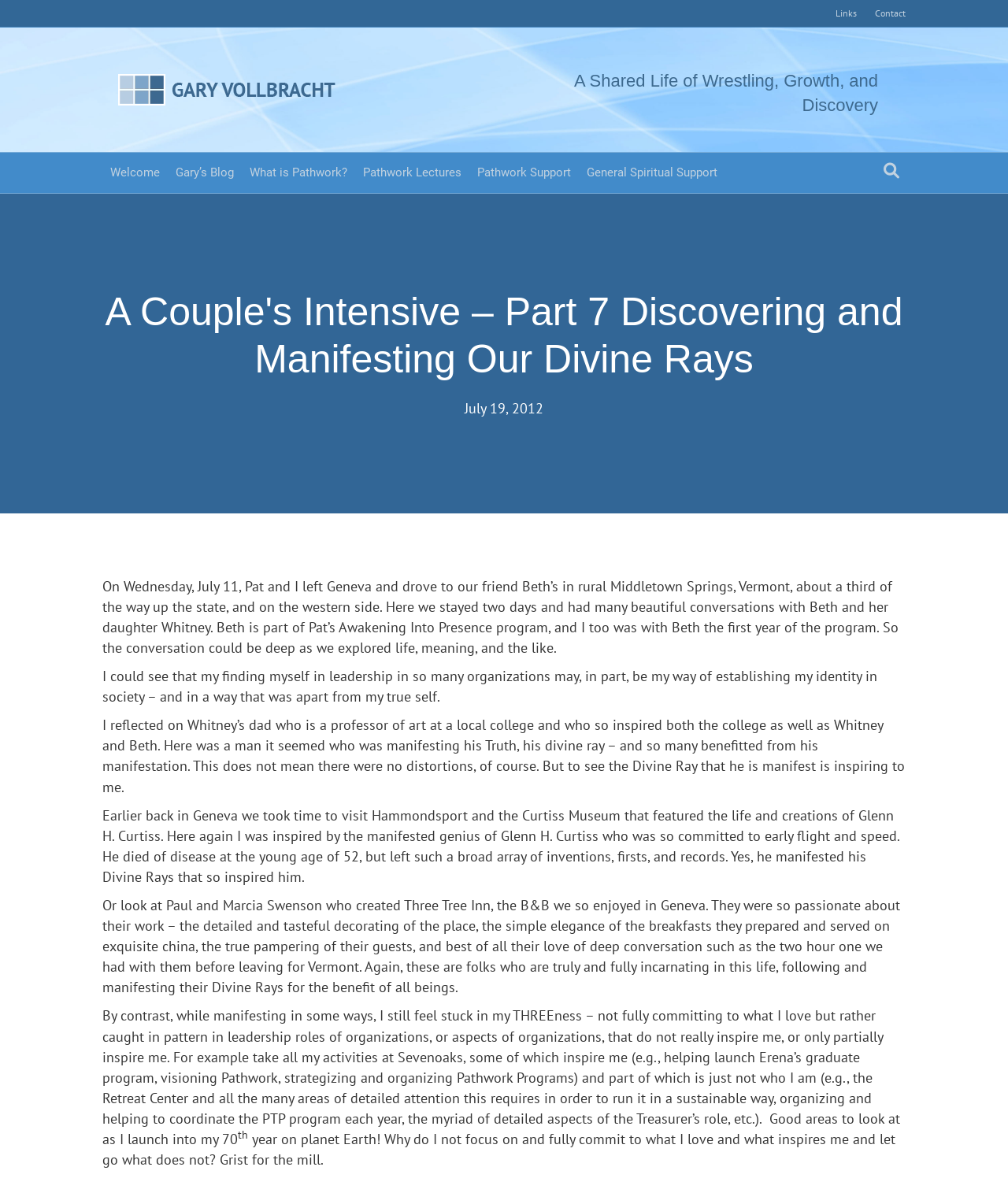Determine the bounding box coordinates (top-left x, top-left y, bottom-right x, bottom-right y) of the UI element described in the following text: Welcome

[0.102, 0.109, 0.166, 0.143]